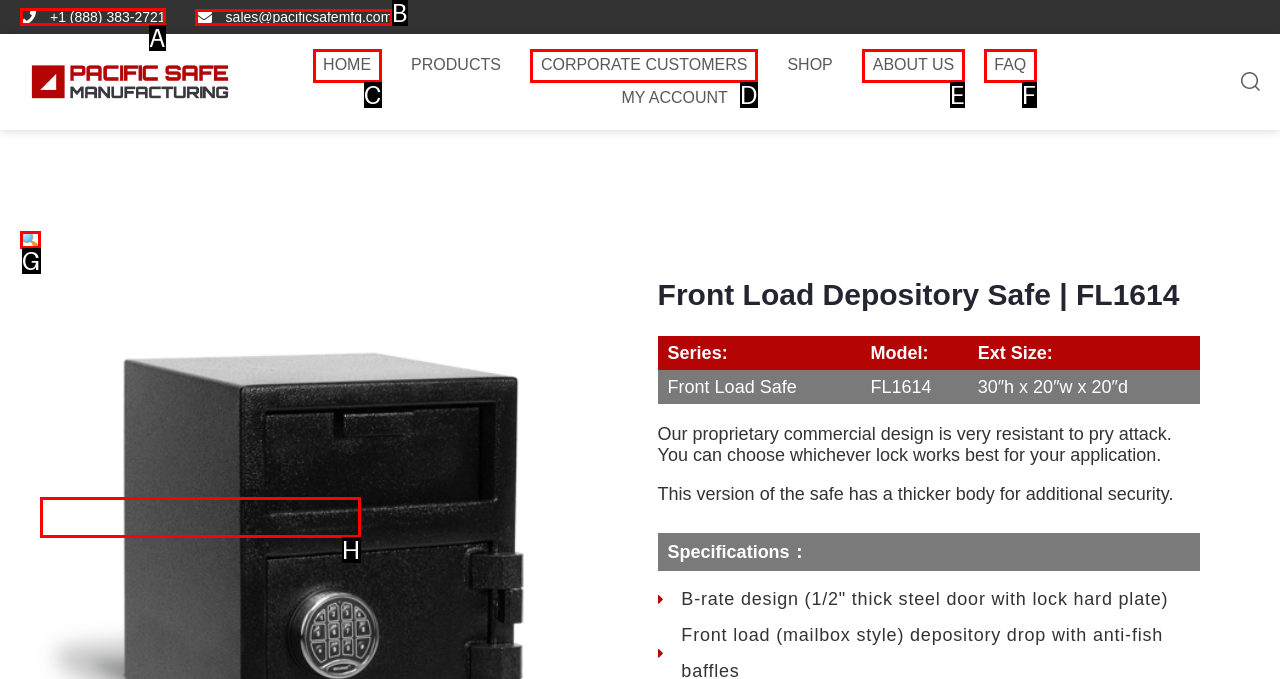Determine the correct UI element to click for this instruction: click the phone number link. Respond with the letter of the chosen element.

A